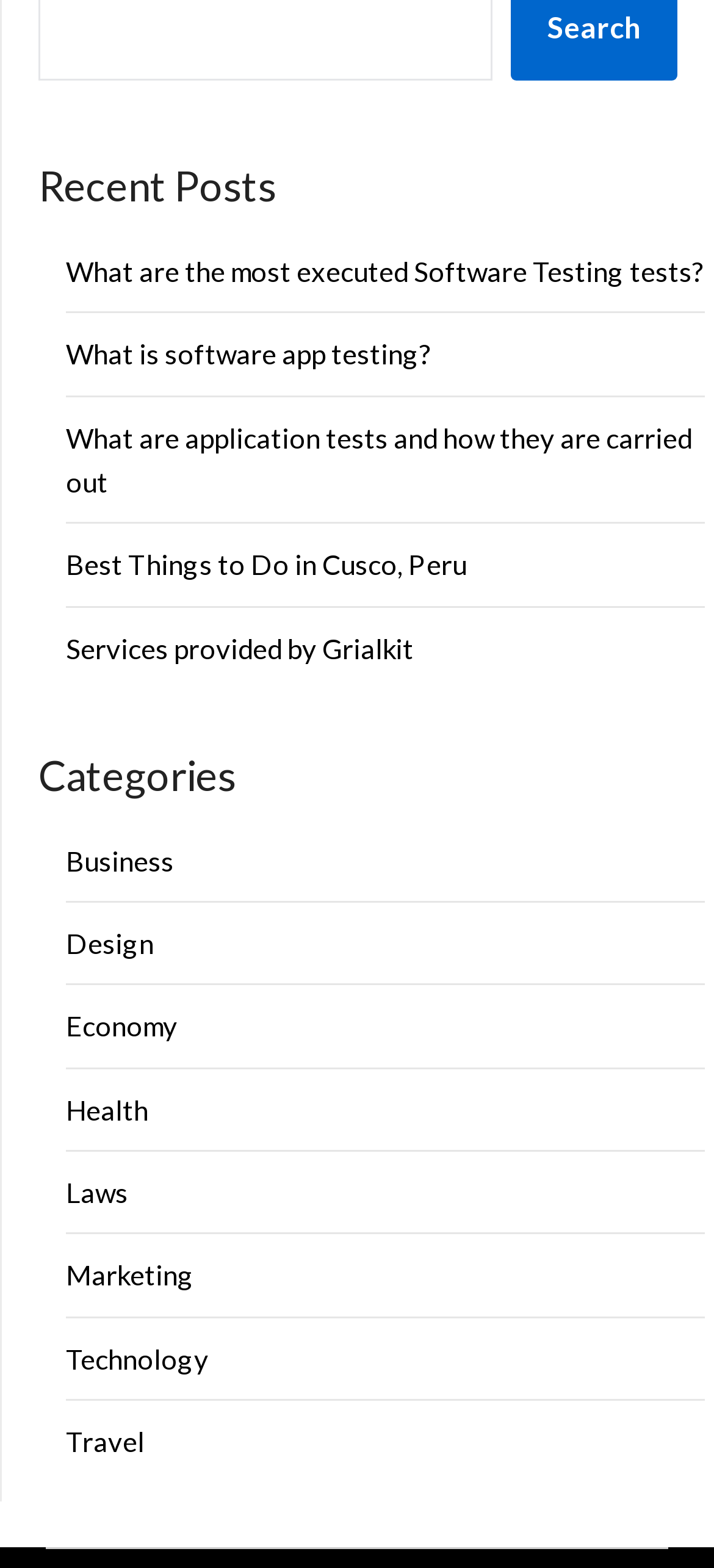Identify the bounding box coordinates for the UI element described by the following text: "Technology". Provide the coordinates as four float numbers between 0 and 1, in the format [left, top, right, bottom].

[0.092, 0.856, 0.292, 0.877]